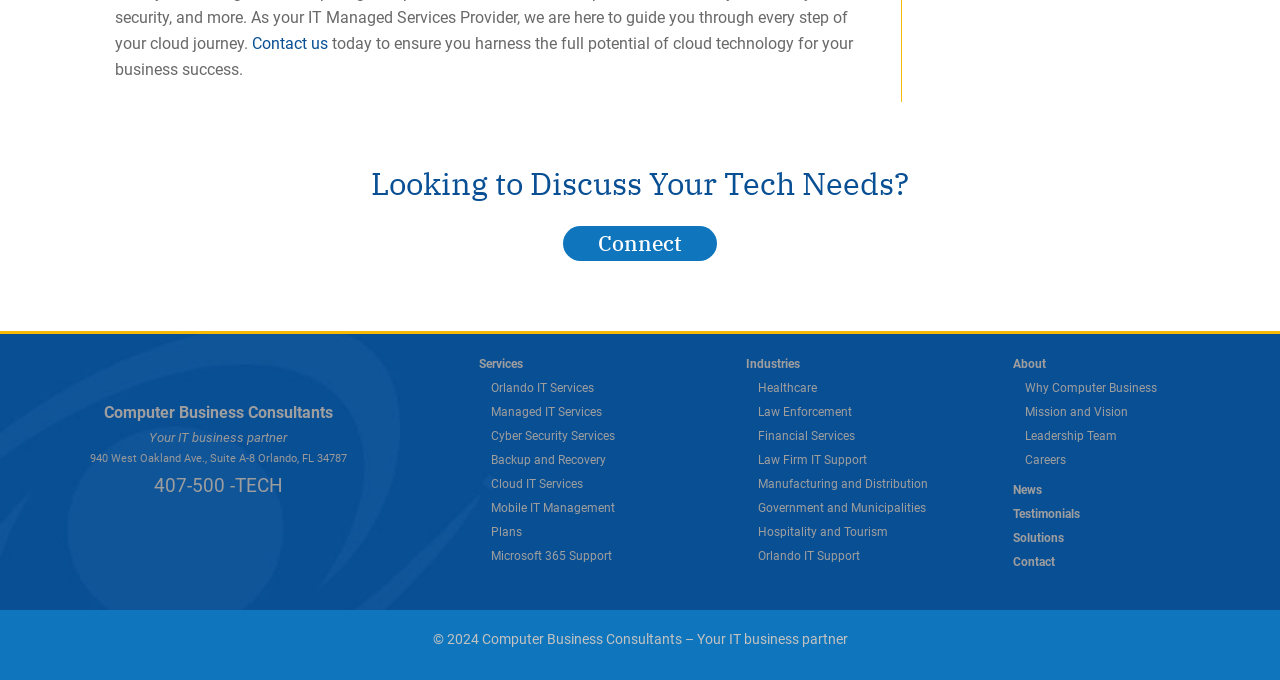Using the provided element description: "Hospitality and Tourism", identify the bounding box coordinates. The coordinates should be four floats between 0 and 1 in the order [left, top, right, bottom].

[0.592, 0.766, 0.773, 0.801]